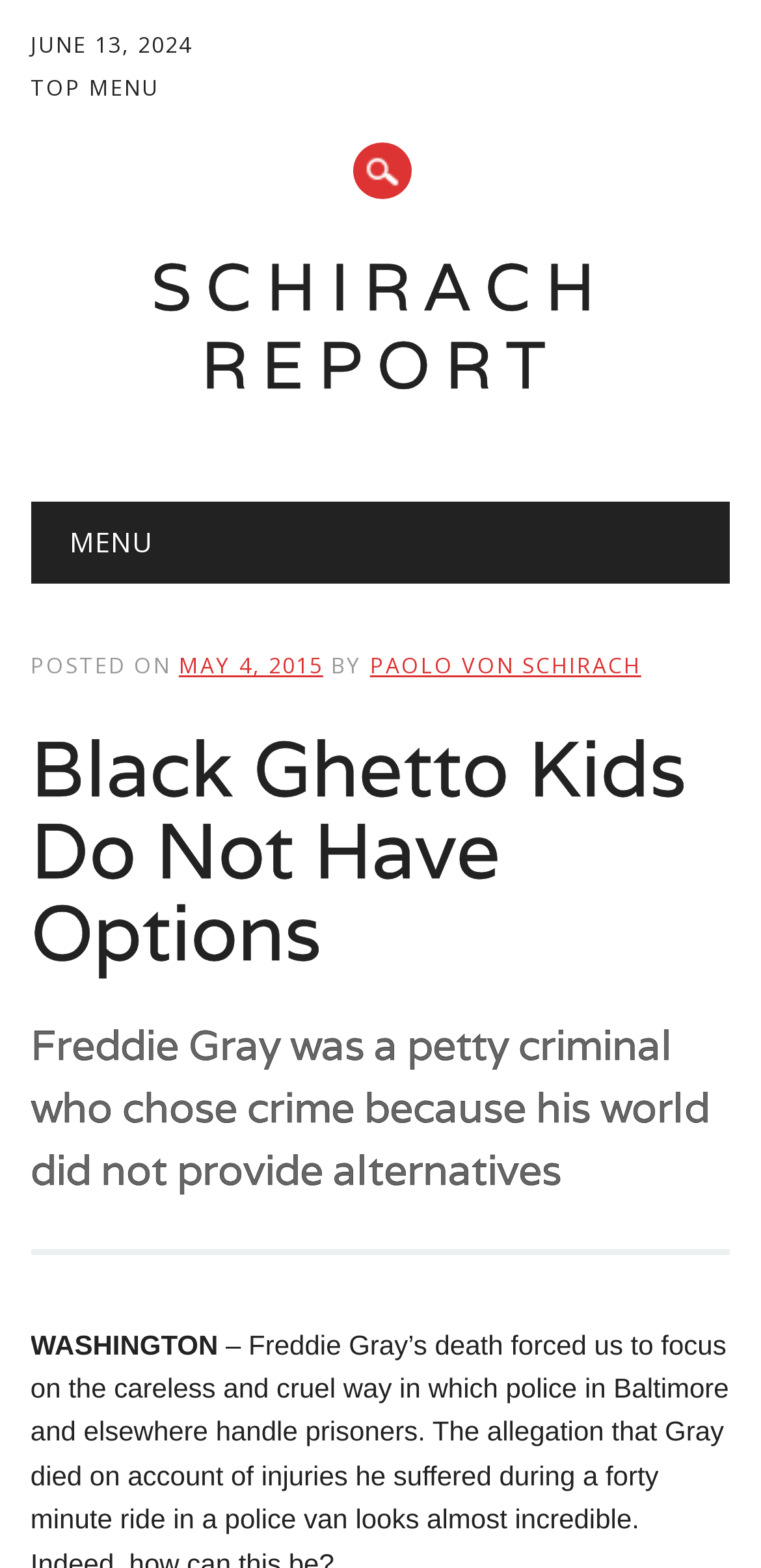What is the type of menu at the top?
Please answer the question with as much detail and depth as you can.

I looked at the top of the webpage and found a static text element with the text 'TOP MENU', indicating that it is a type of menu.